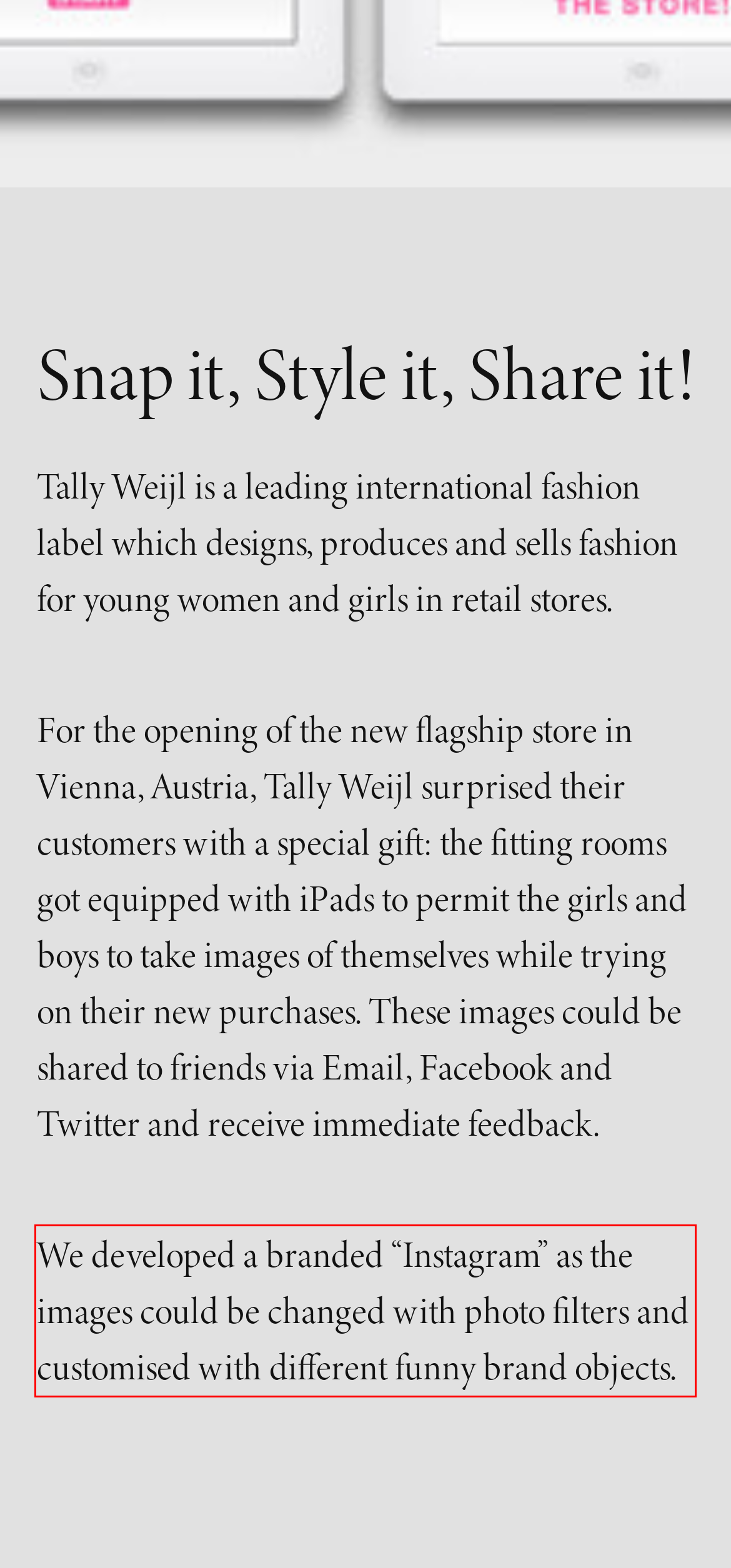You have a screenshot of a webpage with a red bounding box. Identify and extract the text content located inside the red bounding box.

We developed a branded “Instagram” as the images could be changed with photo filters and customised with different funny brand objects.